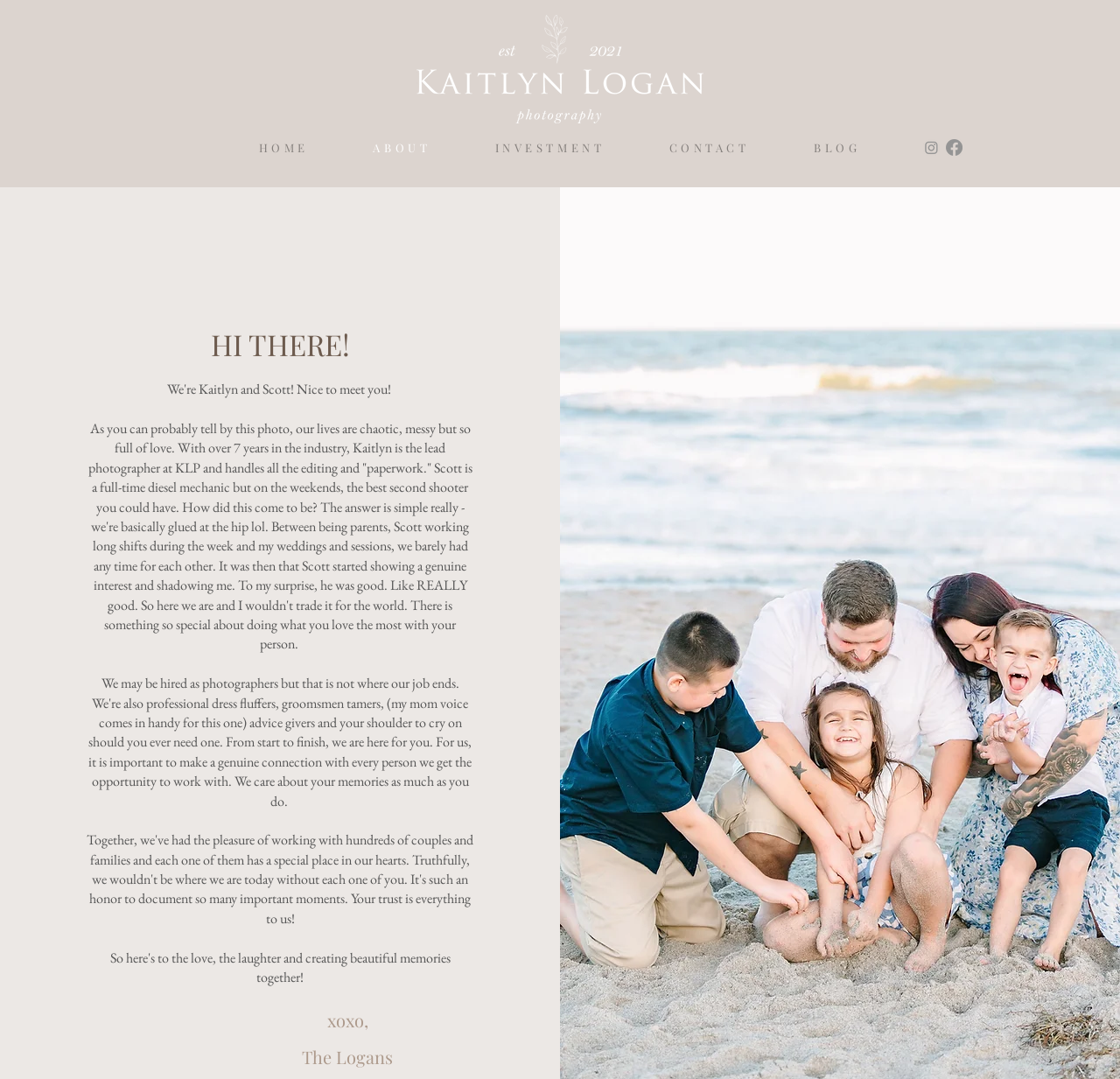What is the tone of the text?
Please craft a detailed and exhaustive response to the question.

The text has a personal and casual tone, as evidenced by the use of phrases like 'HI THERE!' and 'xoxo, The Logans', which suggest a friendly and informal atmosphere.